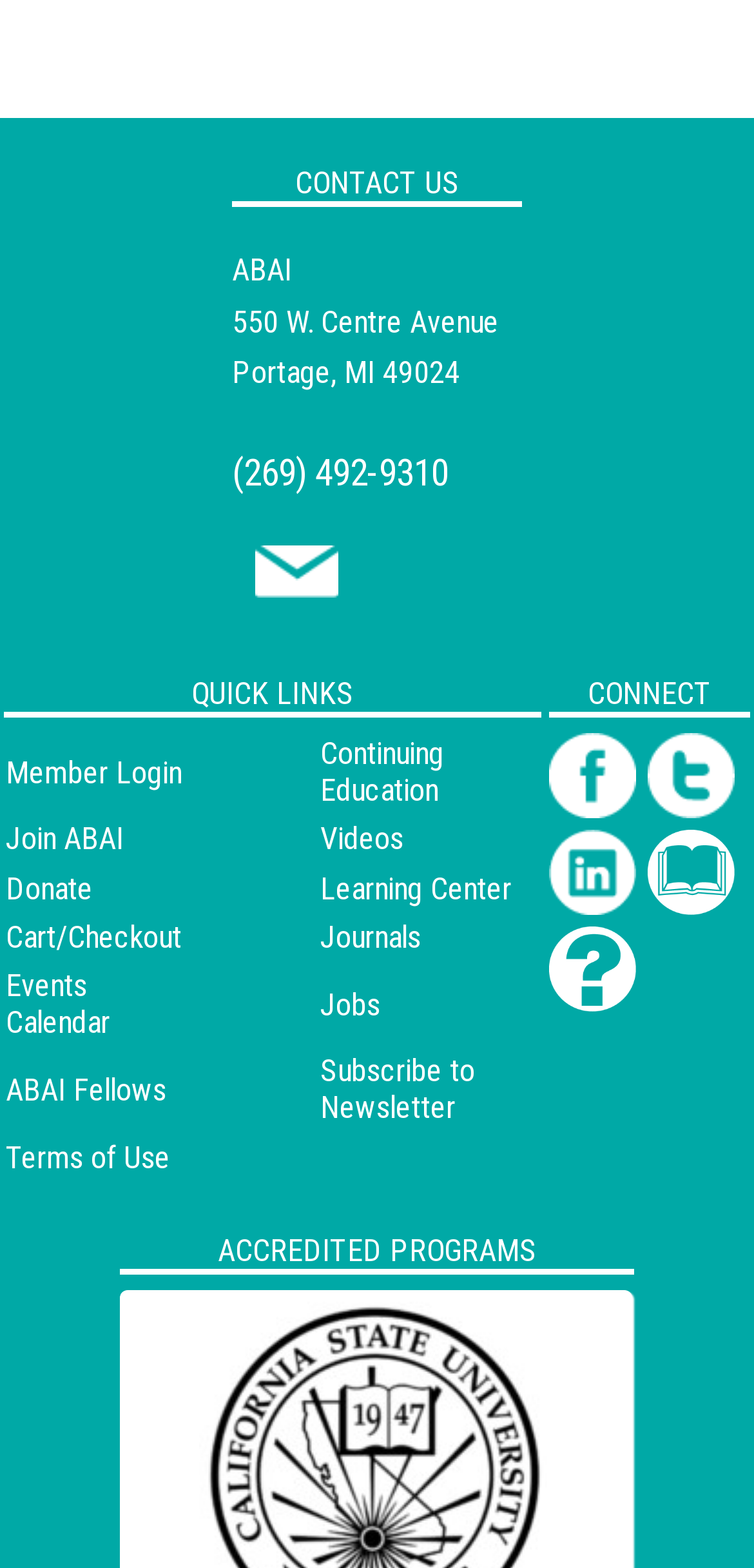Identify the bounding box coordinates of the section to be clicked to complete the task described by the following instruction: "Check Events Calendar". The coordinates should be four float numbers between 0 and 1, formatted as [left, top, right, bottom].

[0.008, 0.617, 0.146, 0.664]